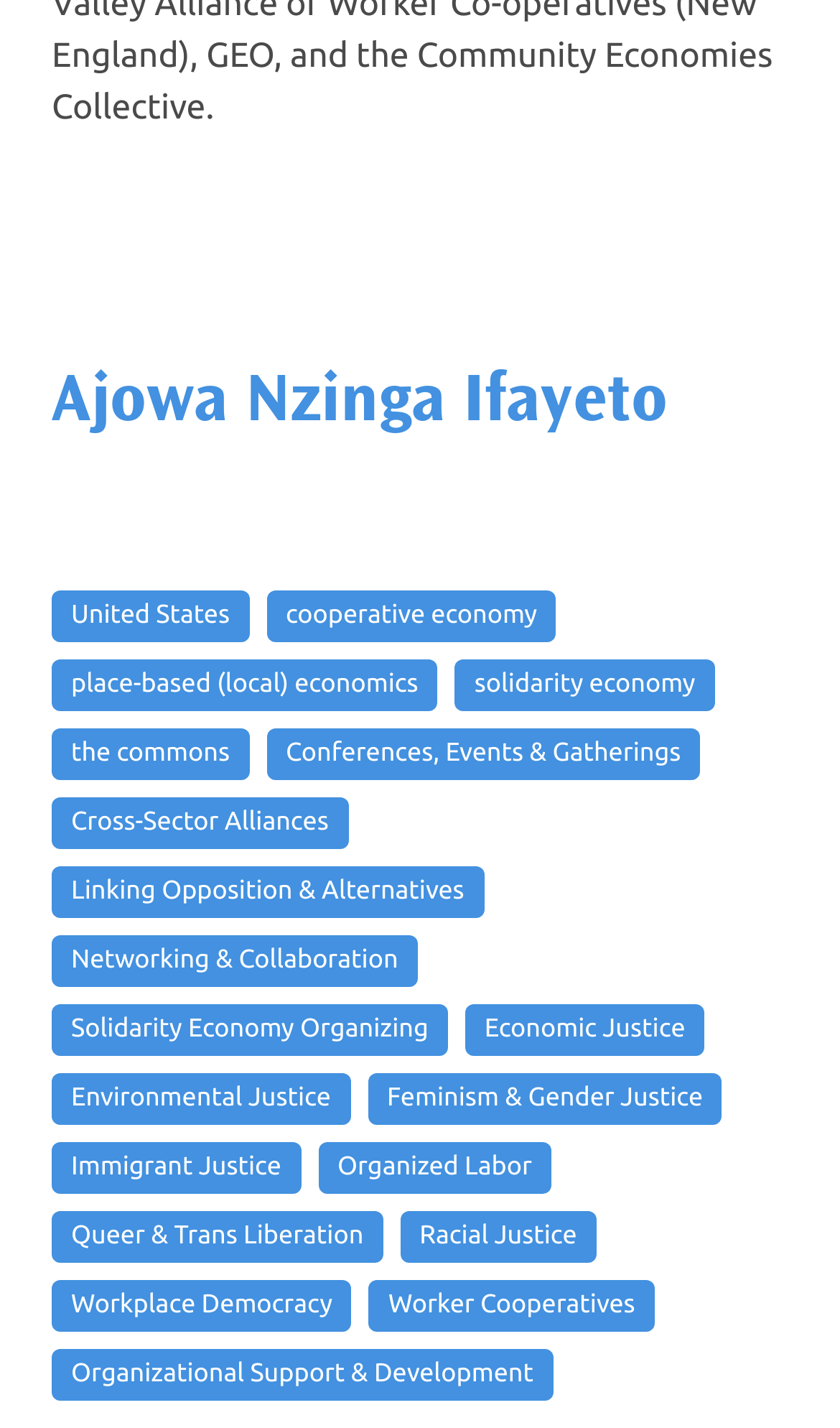Locate the bounding box coordinates of the clickable area to execute the instruction: "Go to previous page". Provide the coordinates as four float numbers between 0 and 1, represented as [left, top, right, bottom].

None